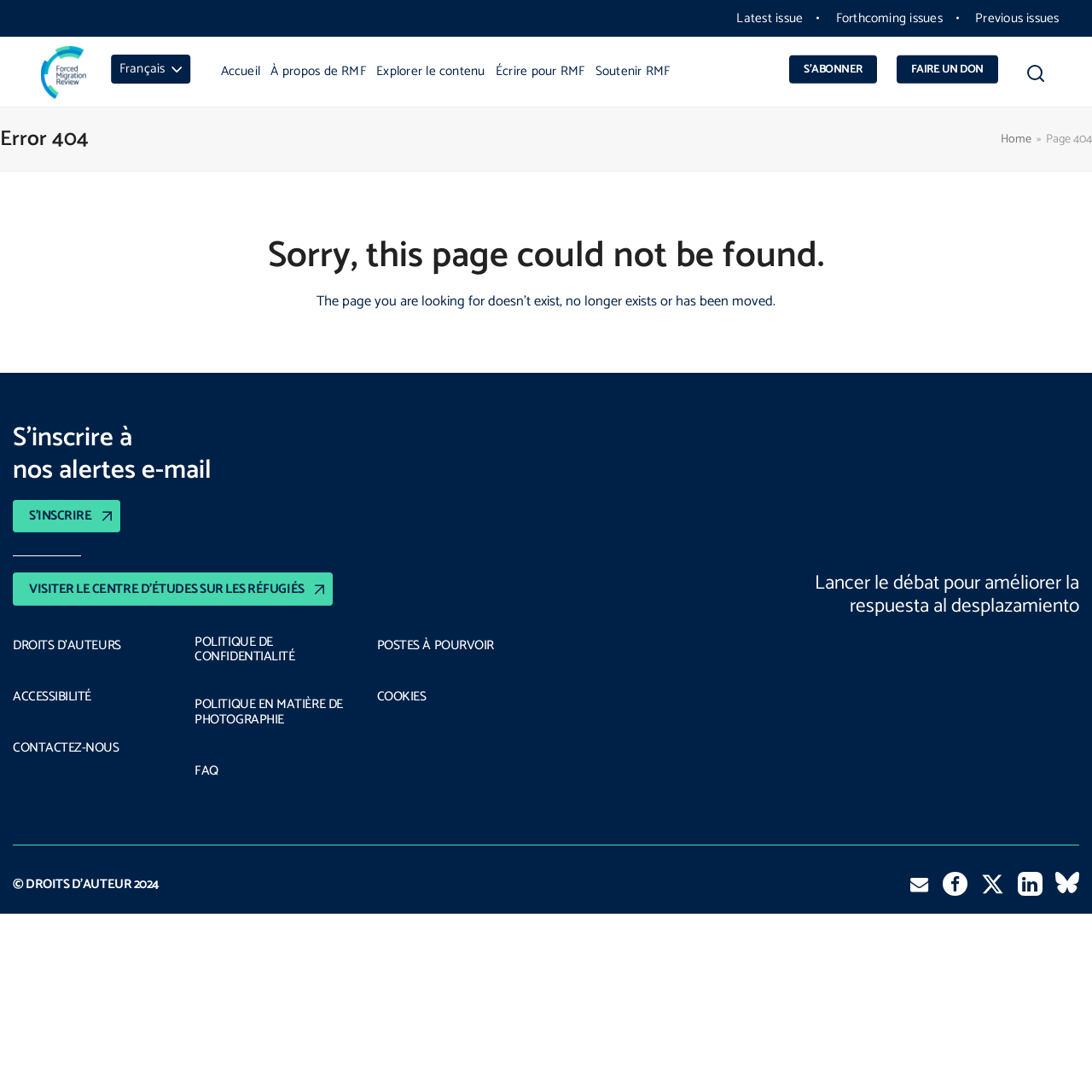Given the following UI element description: "alt="Forced Migration Review"", find the bounding box coordinates in the webpage screenshot.

[0.038, 0.056, 0.079, 0.075]